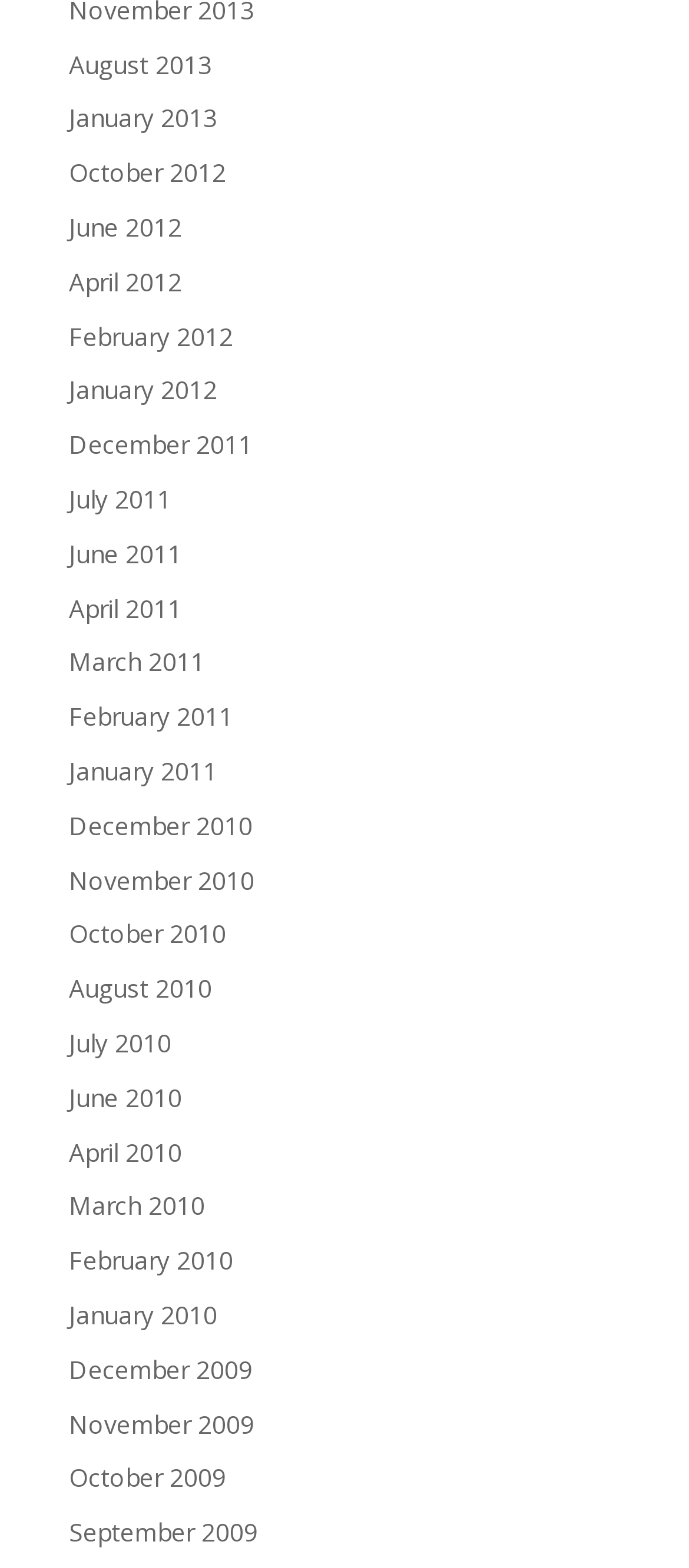What is the earliest month available on this webpage?
Please answer using one word or phrase, based on the screenshot.

December 2009